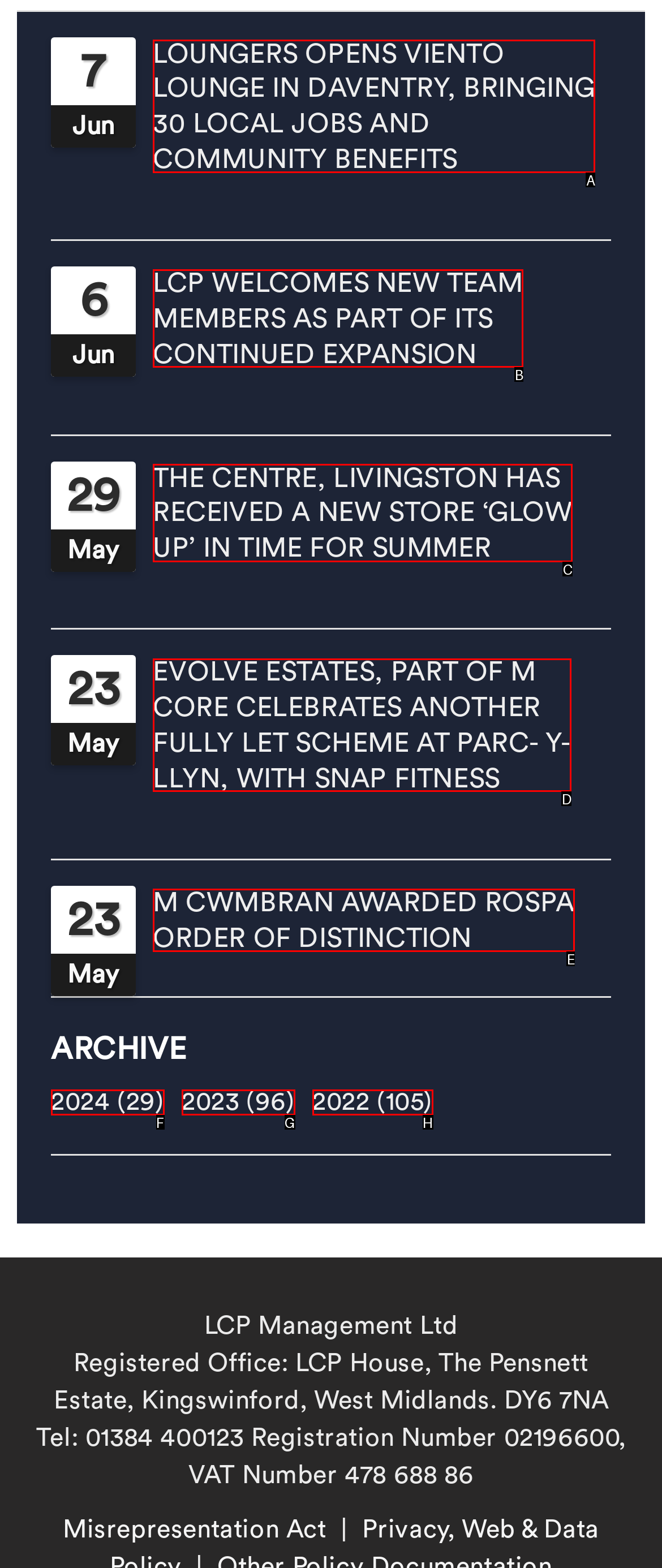Find the option you need to click to complete the following instruction: Go to the overview page
Answer with the corresponding letter from the choices given directly.

None